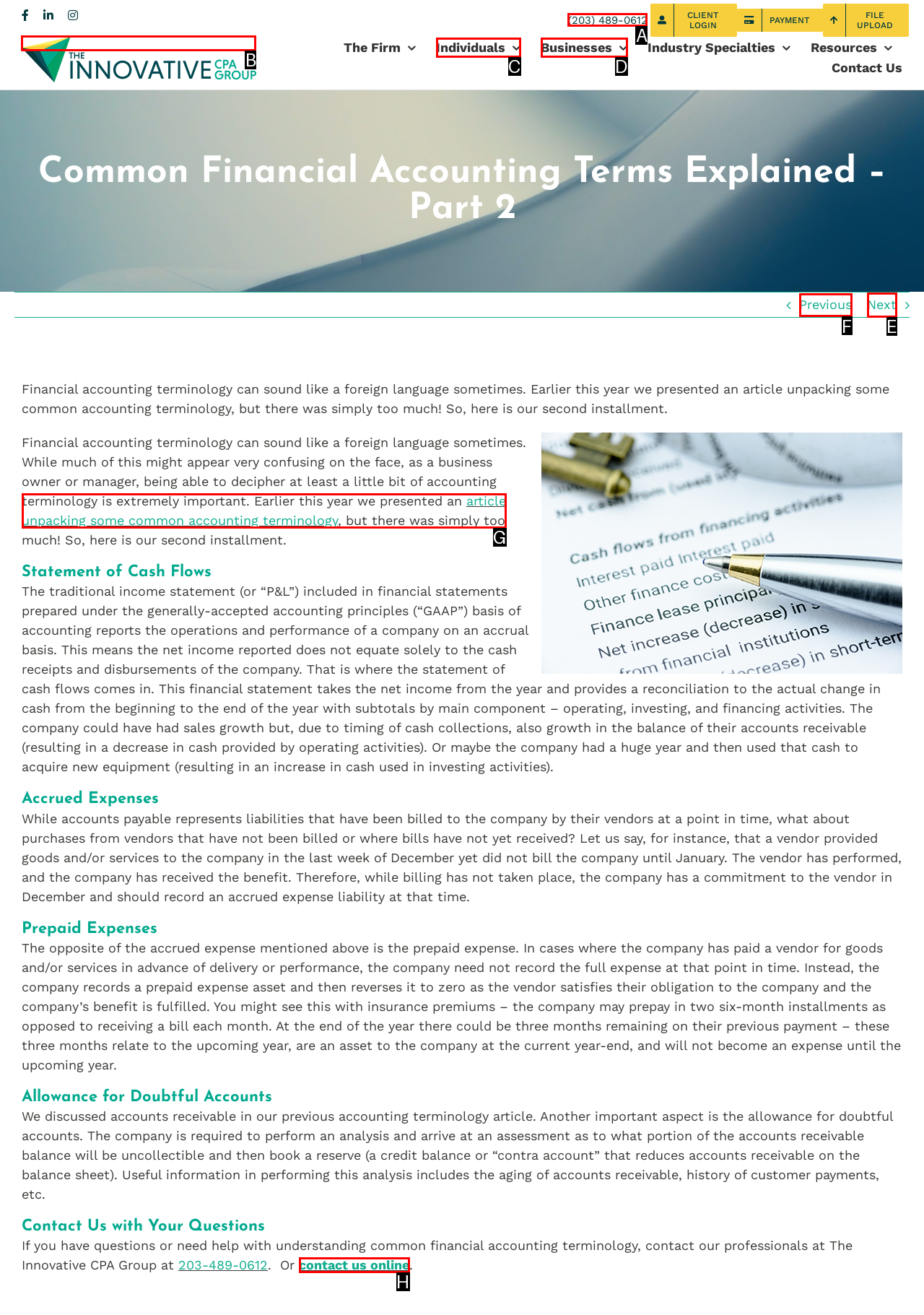Identify the correct UI element to click for the following task: Sign In to your account Choose the option's letter based on the given choices.

None